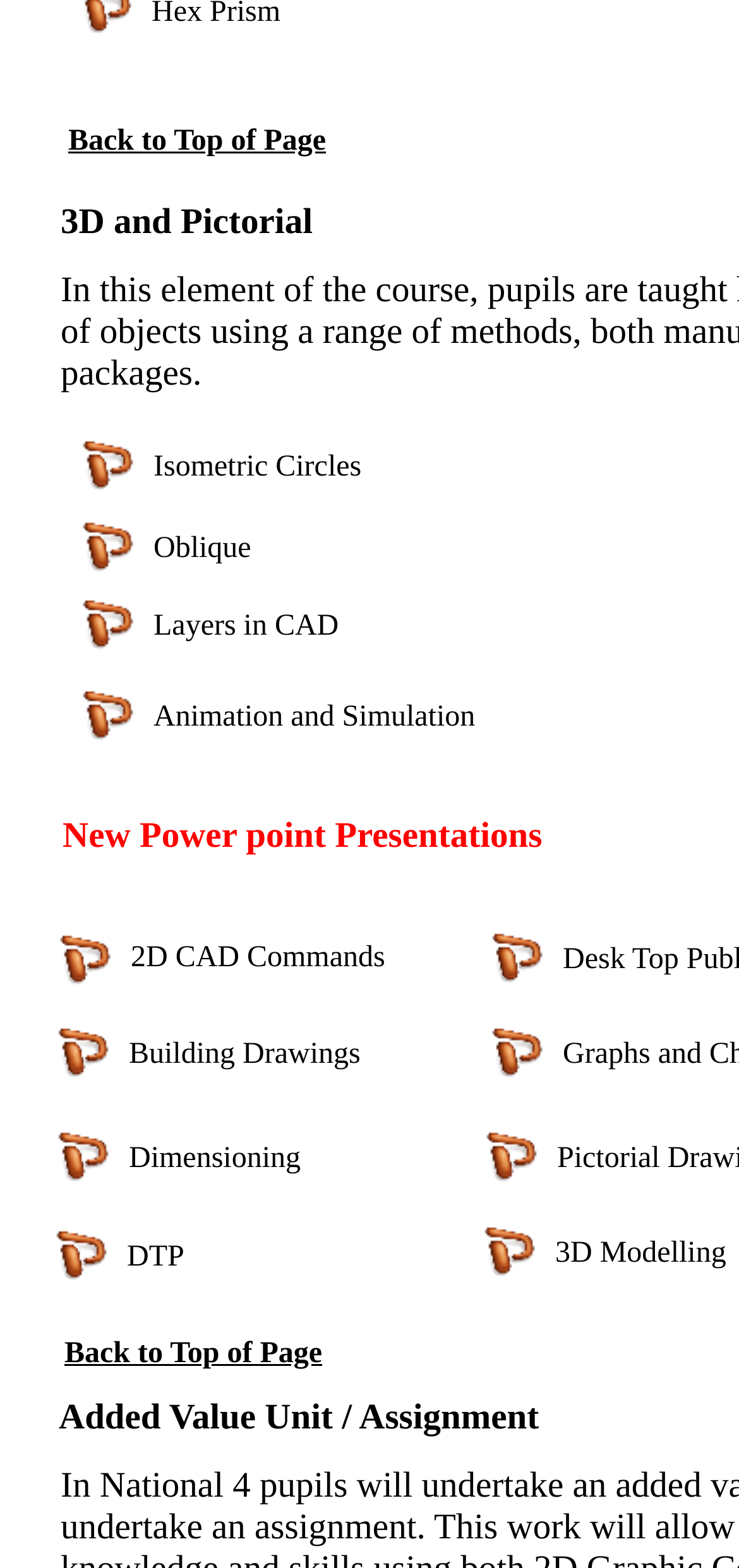Show the bounding box coordinates for the HTML element described as: "Building Drawings".

[0.174, 0.662, 0.488, 0.683]